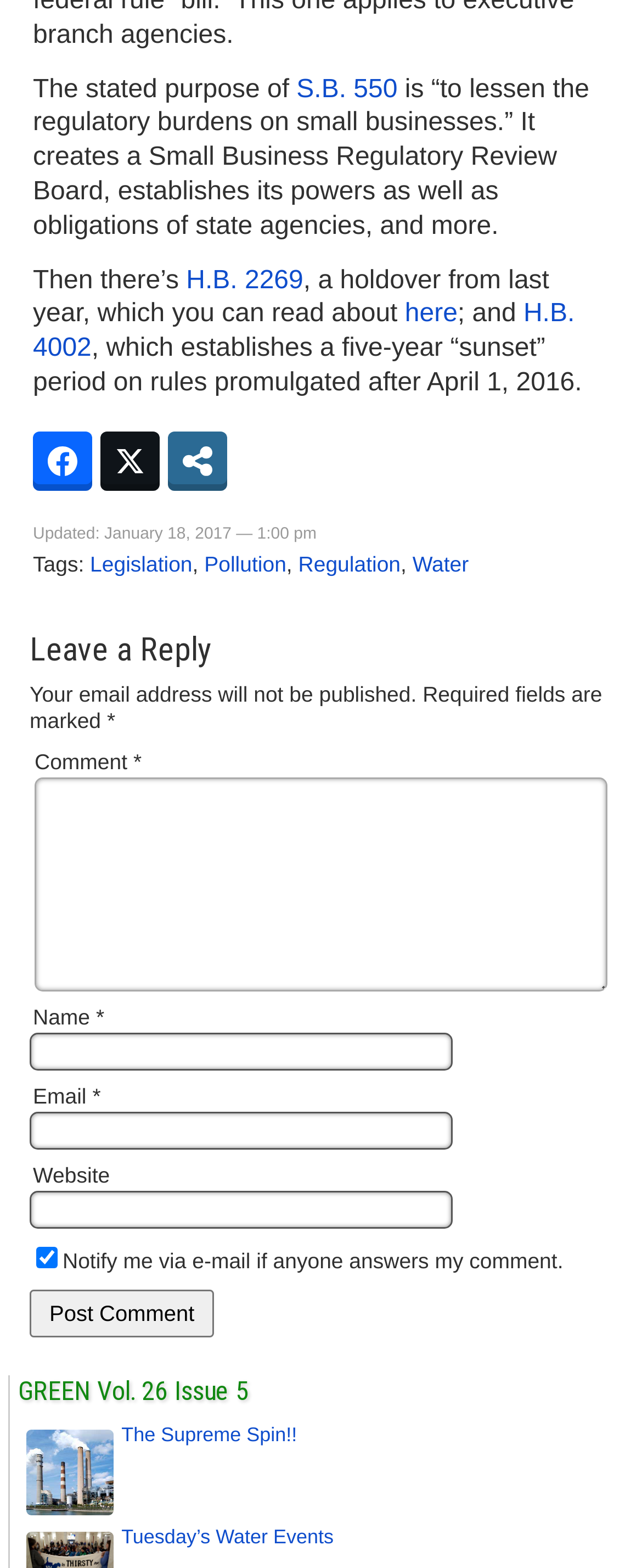How many links are there in the footer section?
By examining the image, provide a one-word or phrase answer.

4